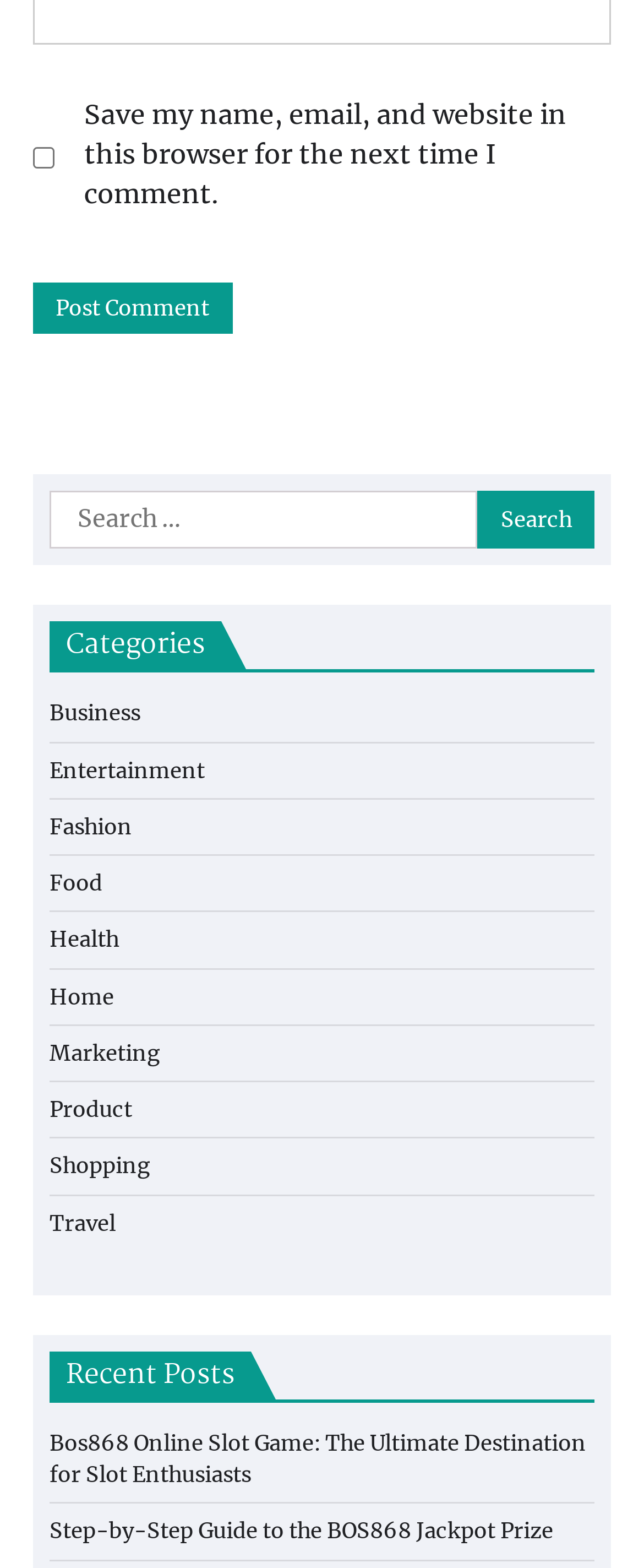What is the function of the button at the top?
Can you give a detailed and elaborate answer to the question?

The button is located at the top of the page, near the checkbox, and has the label 'Post Comment'. This suggests that its function is to submit a comment.